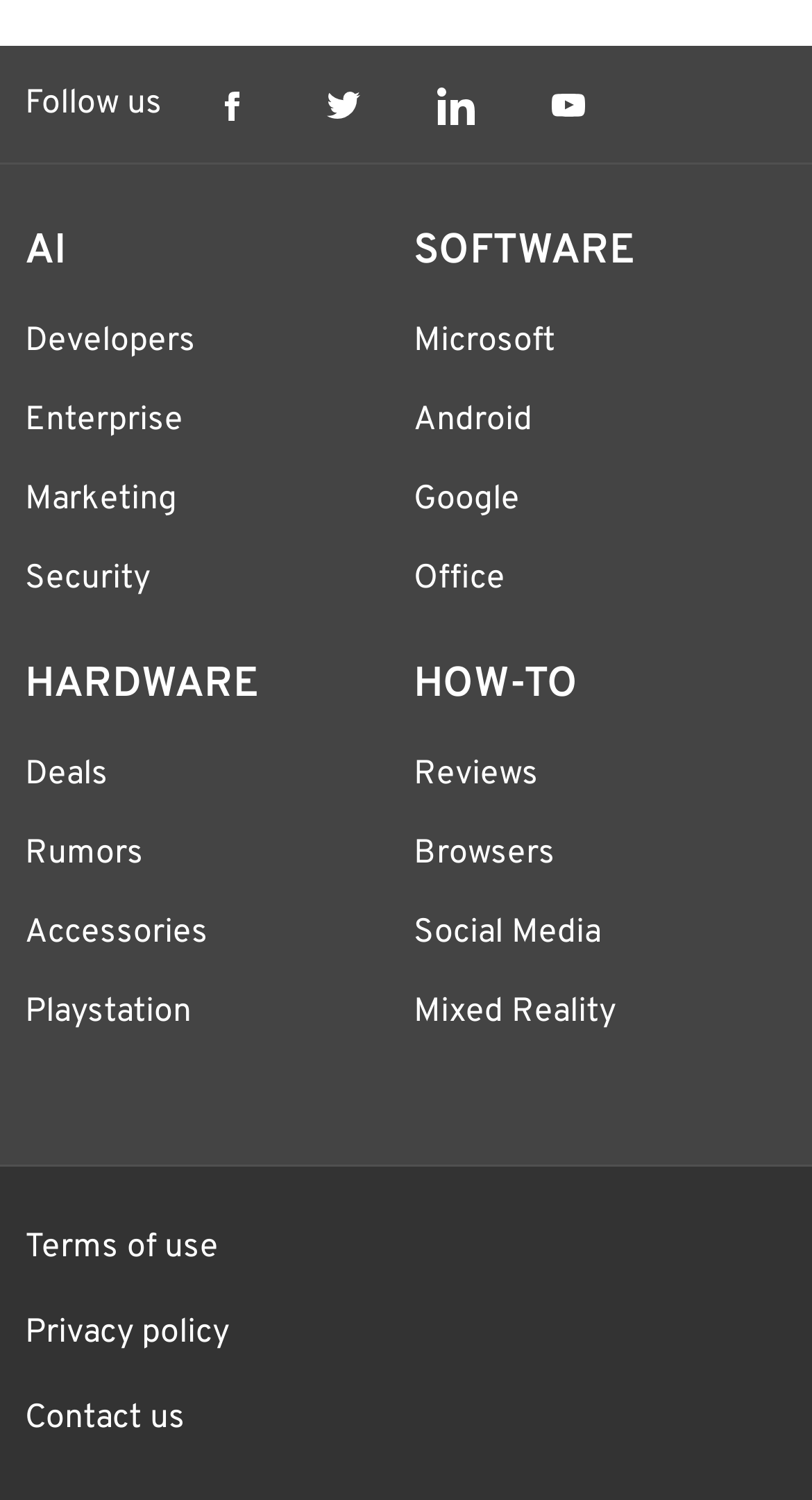Please give a succinct answer to the question in one word or phrase:
What is the purpose of the link 'Terms of use'?

To view terms of use